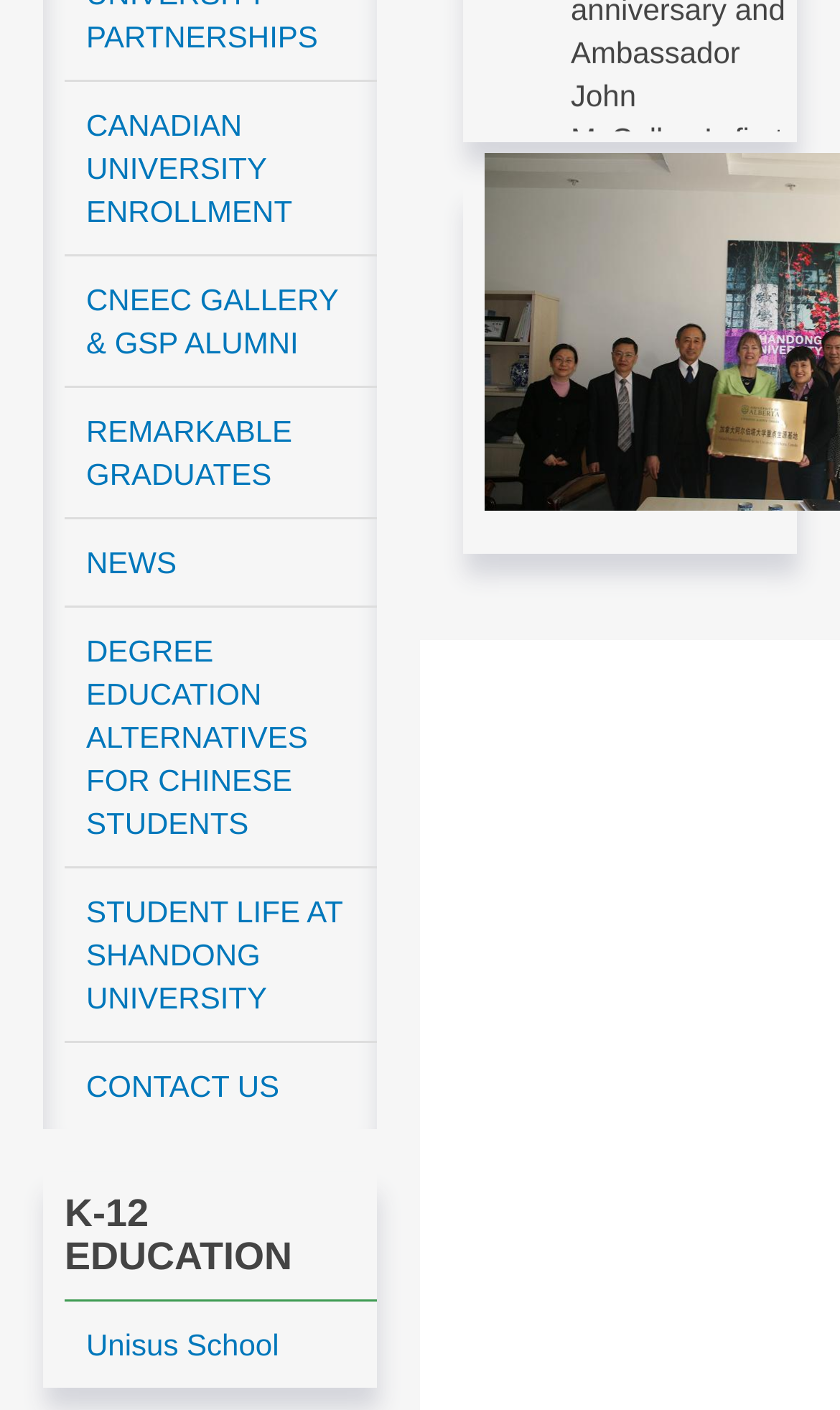Please give the bounding box coordinates of the area that should be clicked to fulfill the following instruction: "Click on CANADIAN UNIVERSITY ENROLLMENT". The coordinates should be in the format of four float numbers from 0 to 1, i.e., [left, top, right, bottom].

[0.077, 0.058, 0.449, 0.18]